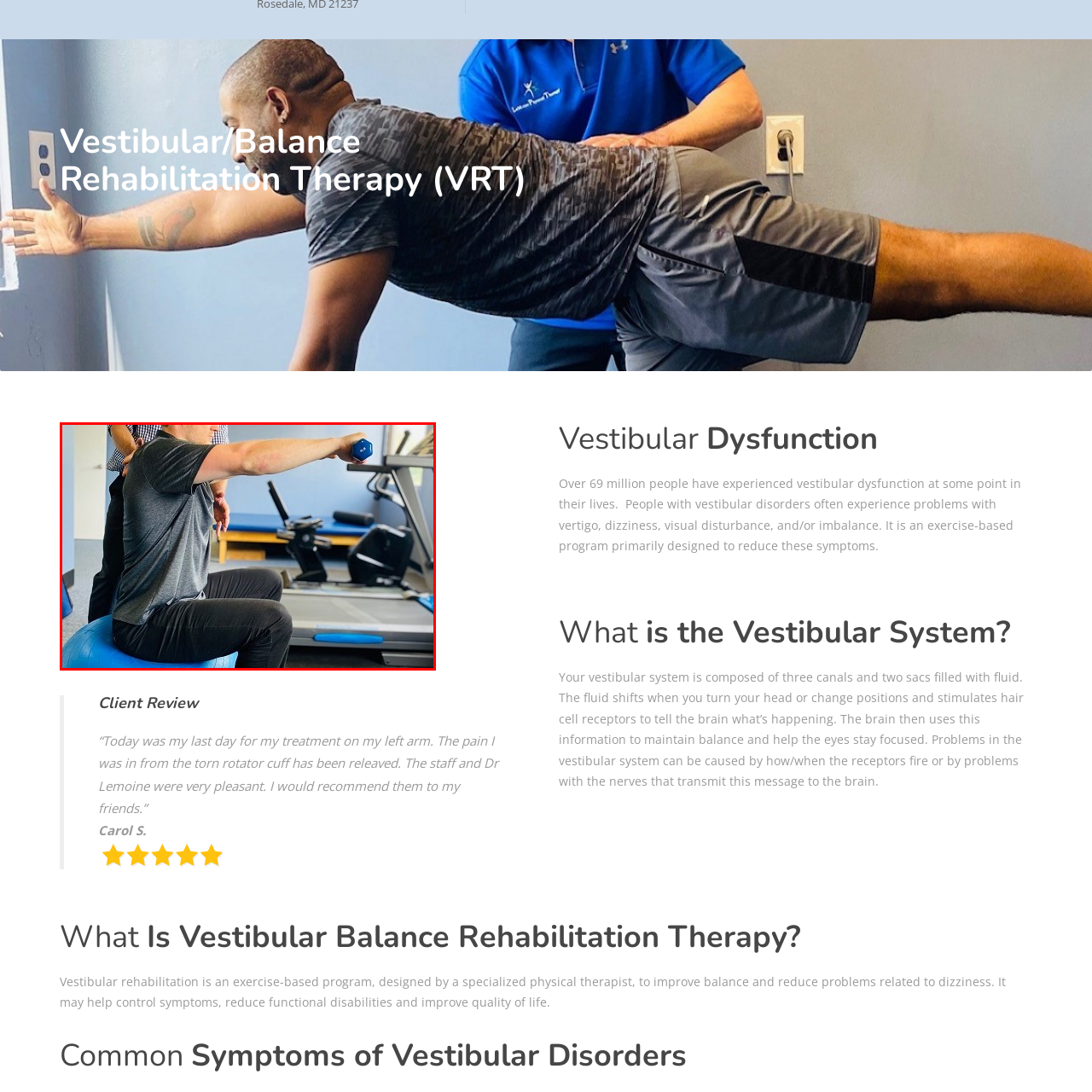Look at the image within the red outline, What is the purpose of the exercise being performed? Answer with one word or phrase.

Improving balance and coordination